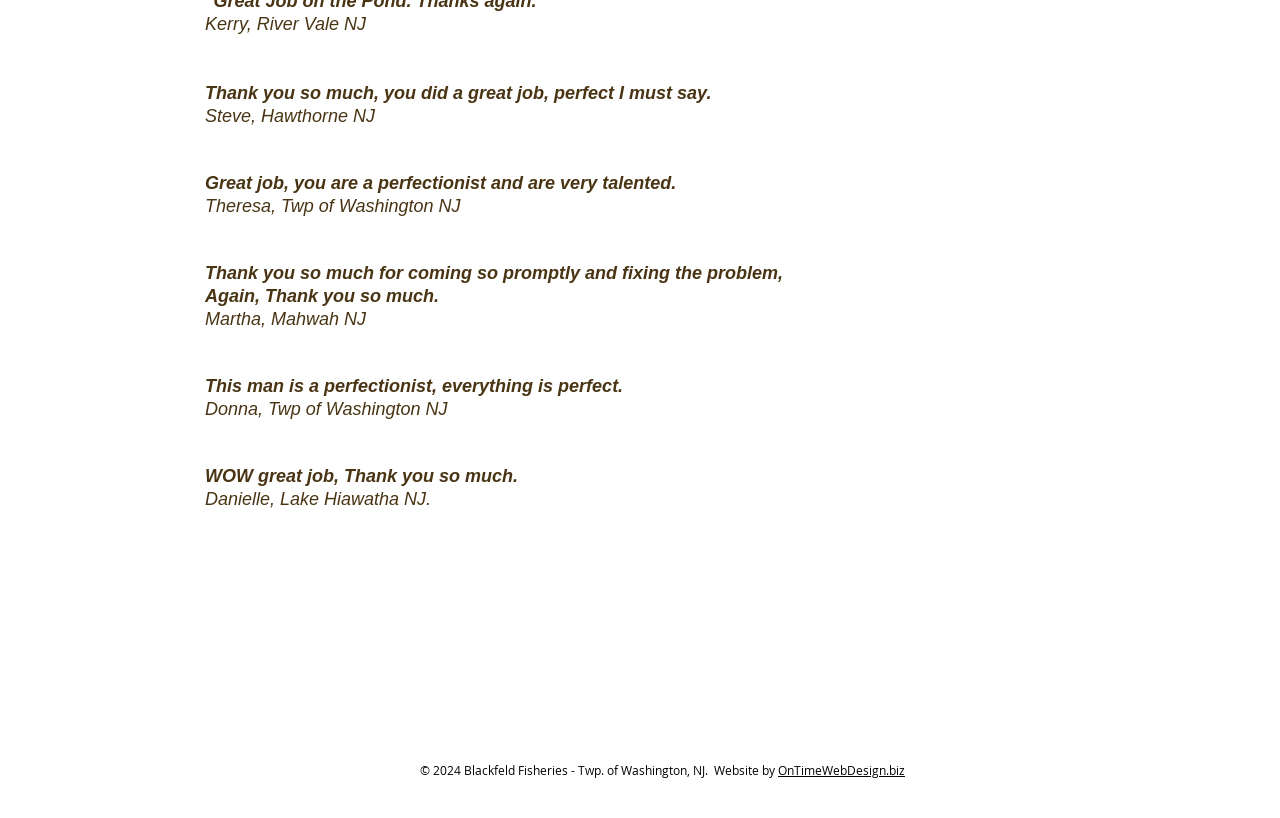What is the name of the company mentioned at the bottom?
Using the details shown in the screenshot, provide a comprehensive answer to the question.

The copyright information at the bottom of the webpage mentions 'Blackfeld Fisheries - Twp. of Washington, NJ', which suggests that this is the name of the company being referred to.